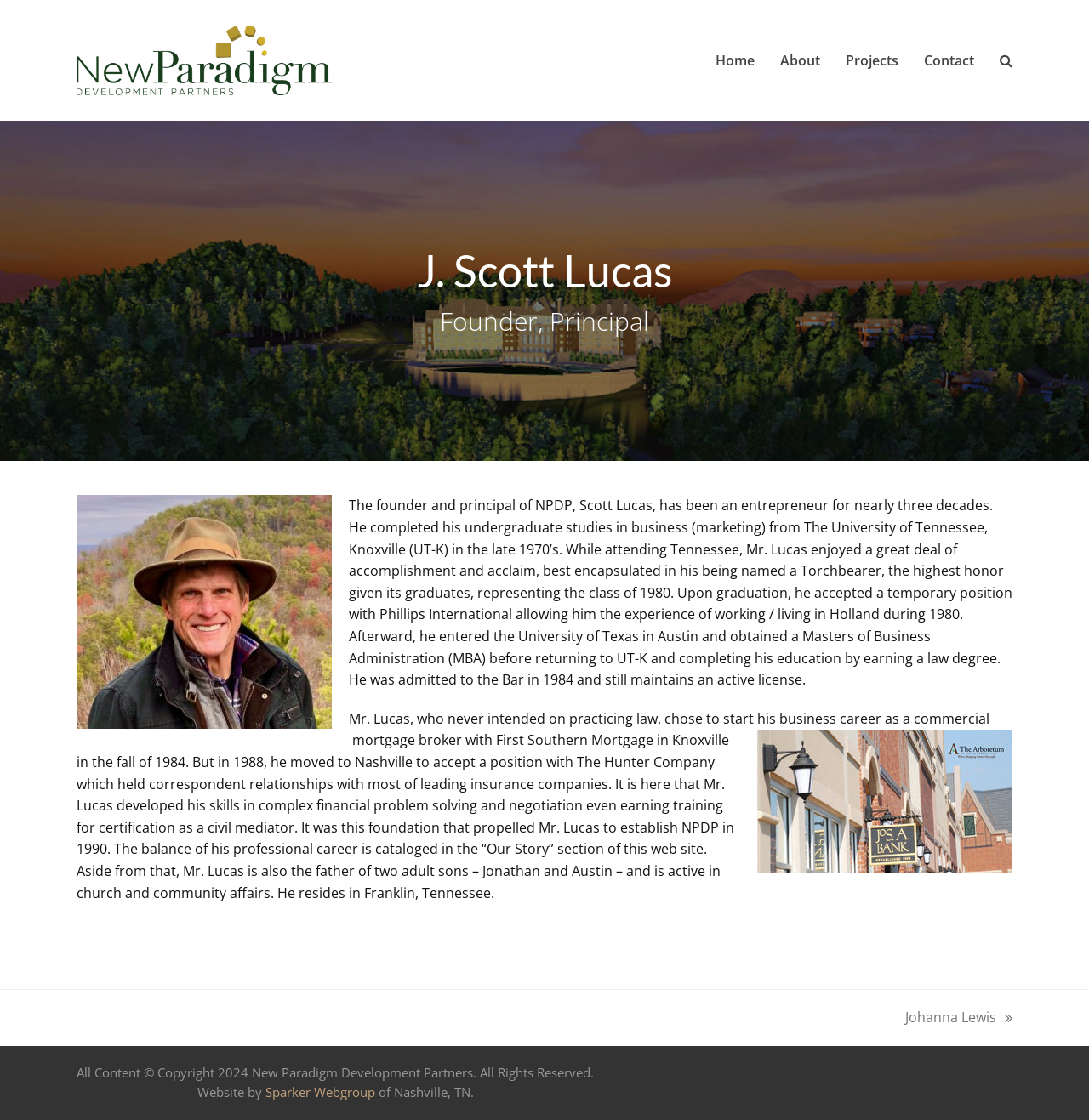Please identify the bounding box coordinates for the region that you need to click to follow this instruction: "Read about the next post: Johanna Lewis".

[0.831, 0.899, 0.93, 0.919]